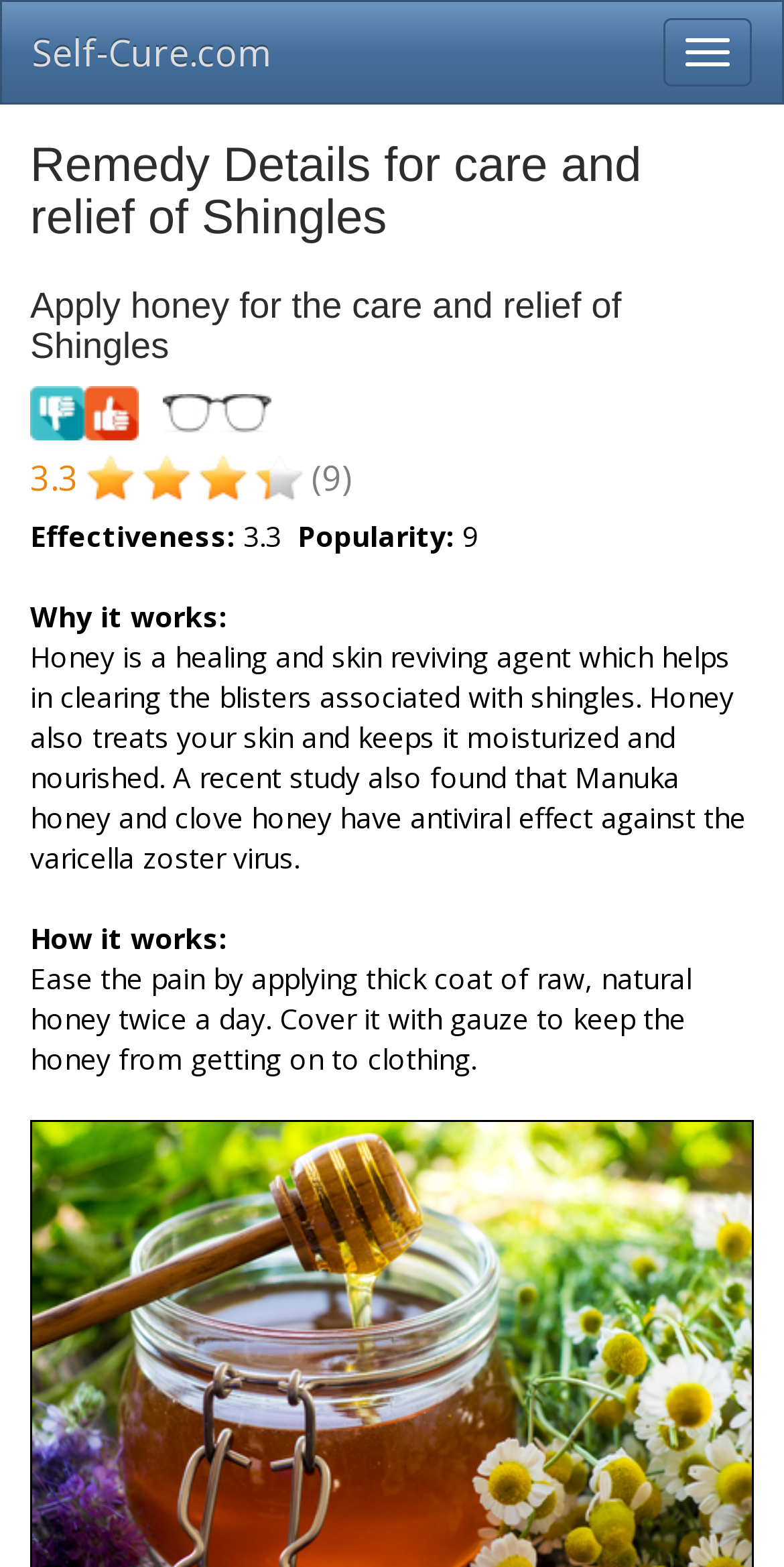Analyze the image and give a detailed response to the question:
How many reviews are there for this remedy?

I found the number of reviews by looking at the section 'Popularity:' which is followed by the number '9' in parentheses.